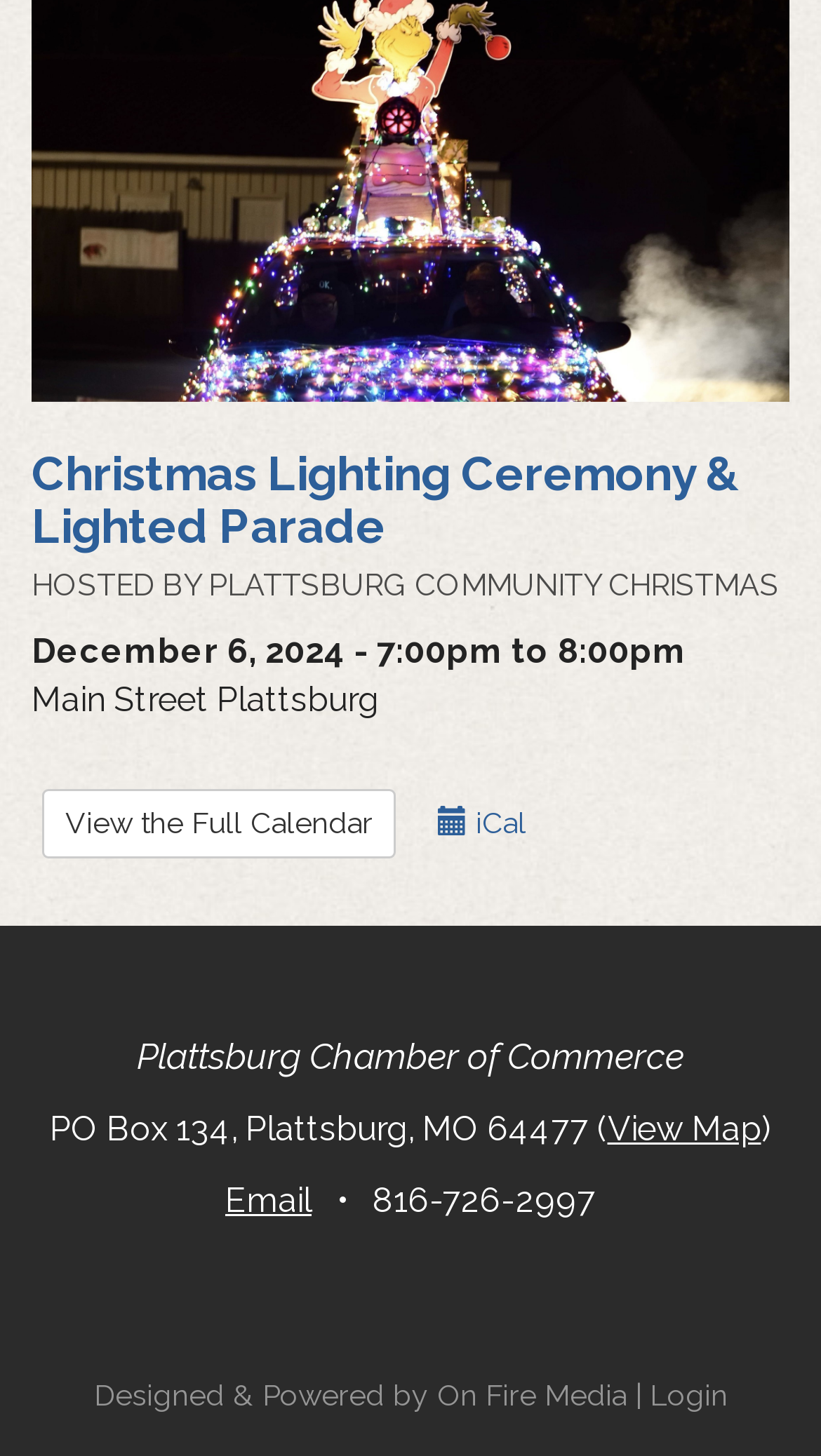Bounding box coordinates are specified in the format (top-left x, top-left y, bottom-right x, bottom-right y). All values are floating point numbers bounded between 0 and 1. Please provide the bounding box coordinate of the region this sentence describes: View the Full Calendar

[0.051, 0.343, 0.482, 0.391]